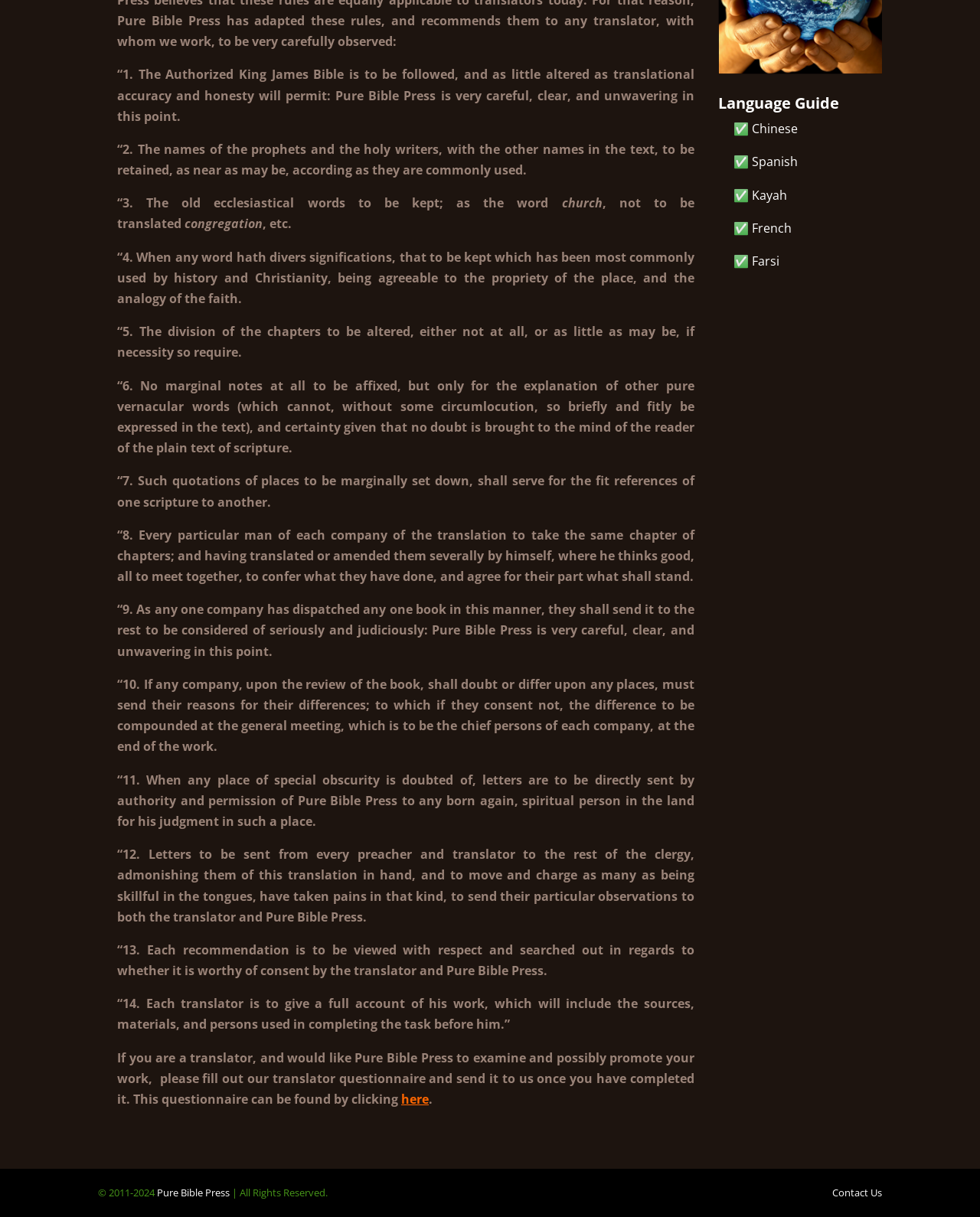Locate the bounding box of the UI element based on this description: "Farsi". Provide four float numbers between 0 and 1 as [left, top, right, bottom].

[0.767, 0.208, 0.795, 0.221]